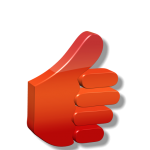Utilize the details in the image to give a detailed response to the question: What does the thumbs-up icon symbolize?

According to the caption, the thumbs-up icon is a graphic symbol that represents approval and positivity, which is commonly associated with social media interactions such as likes or positive feedback.